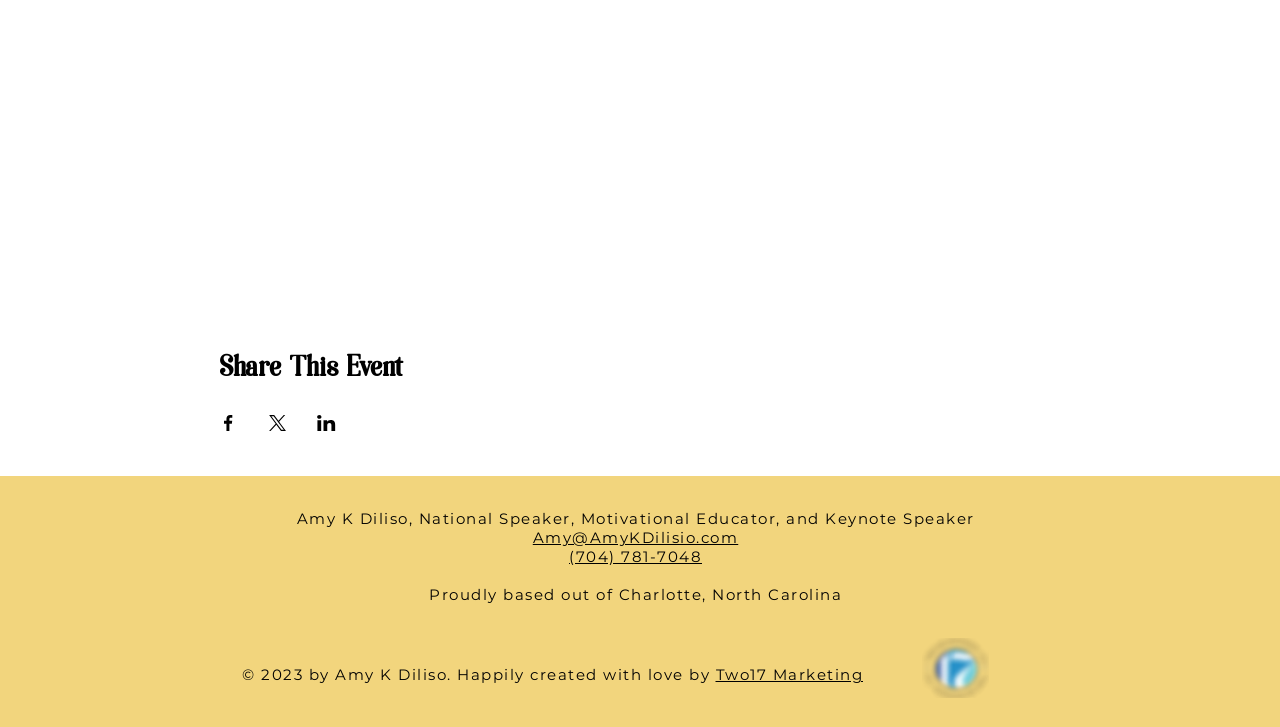What is Amy K Diliso's profession?
Please analyze the image and answer the question with as much detail as possible.

Based on the webpage, Amy K Diliso is described as a National Speaker, Motivational Educator, and Keynote Speaker, which indicates that her profession is a National Speaker.